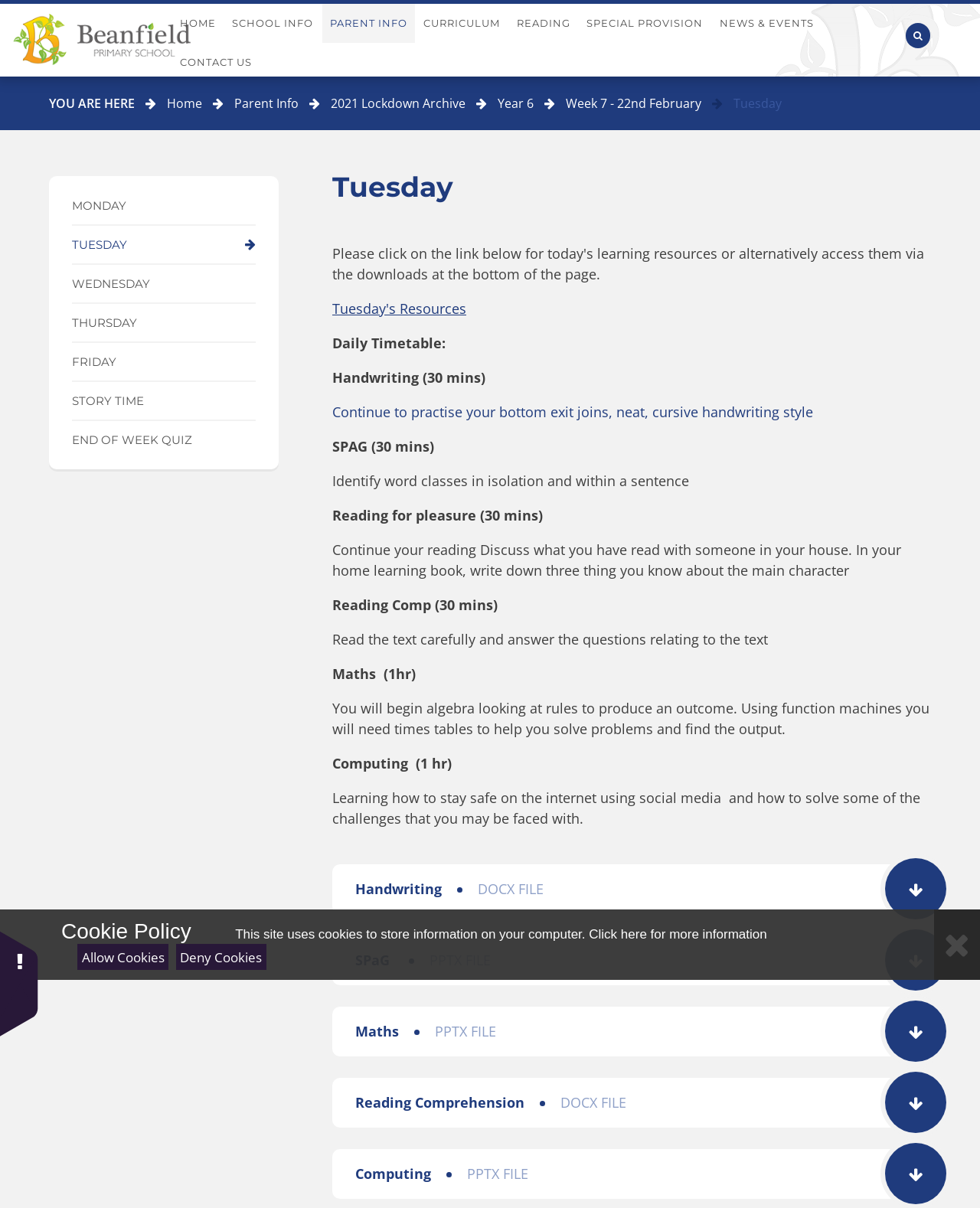Highlight the bounding box coordinates of the region I should click on to meet the following instruction: "Click on the Tuesday link".

[0.748, 0.079, 0.798, 0.093]